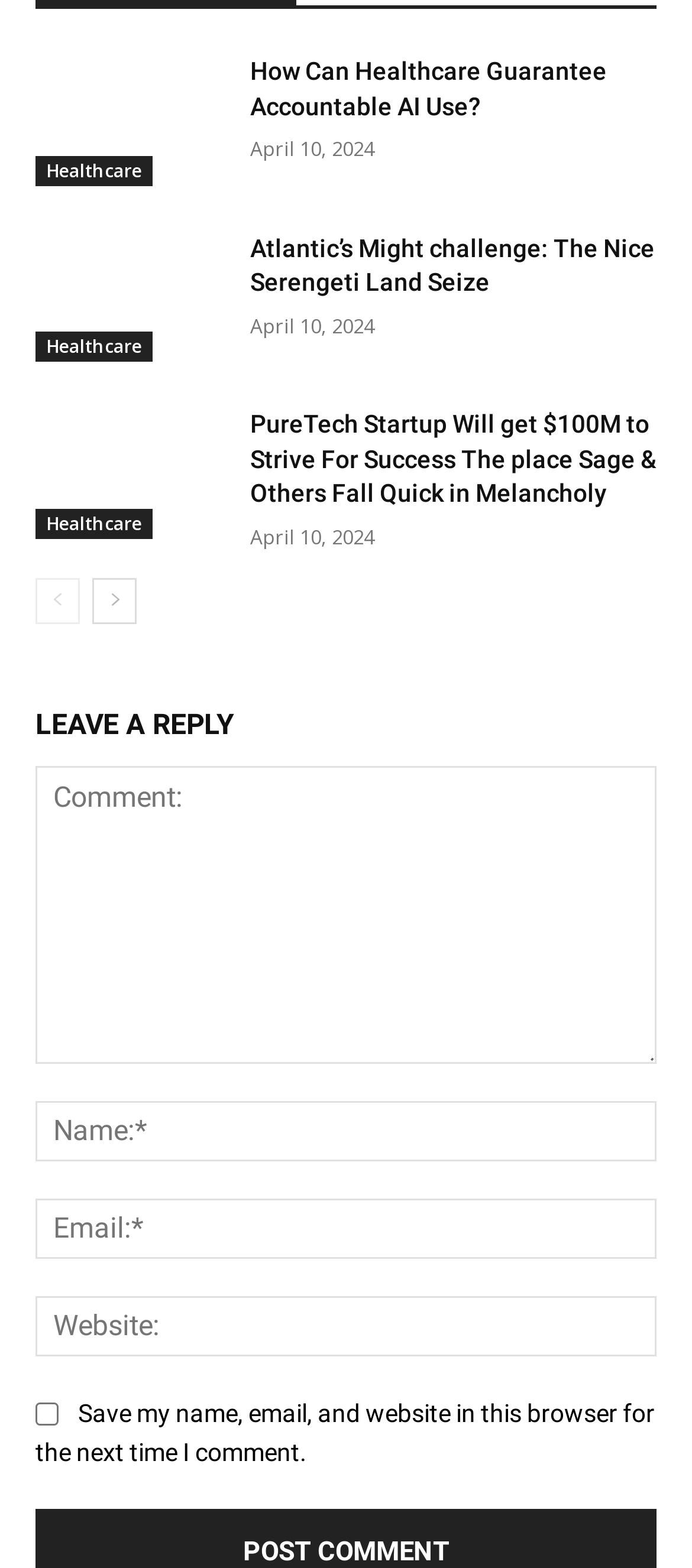What is the default state of the 'Save my name, email, and website in this browser' checkbox?
Utilize the image to construct a detailed and well-explained answer.

I looked at the checkbox element and found that it is set to 'checked: false', which means it is unchecked by default.